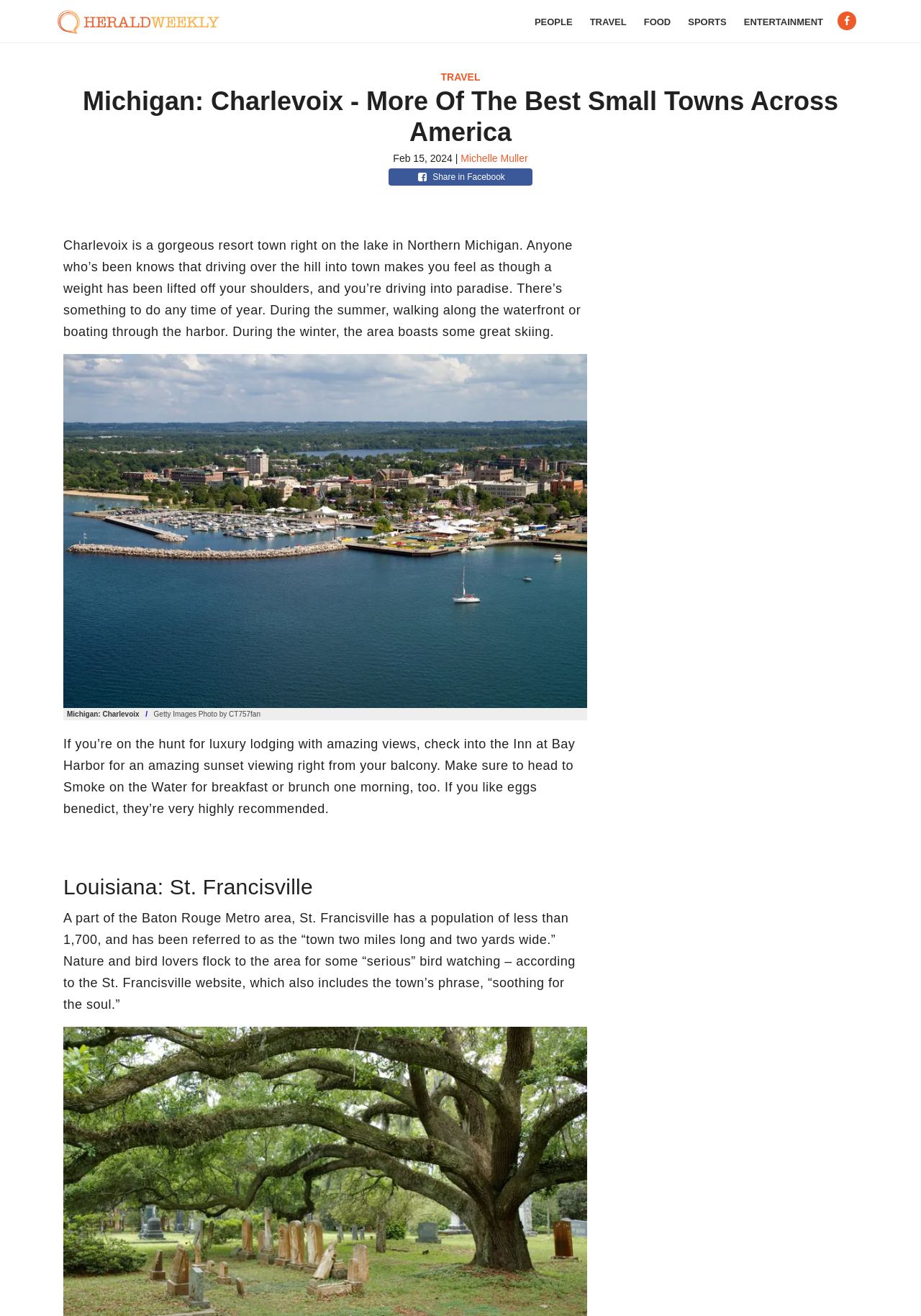Answer the question using only a single word or phrase: 
What is the phrase used to describe St. Francisville?

soothing for the soul